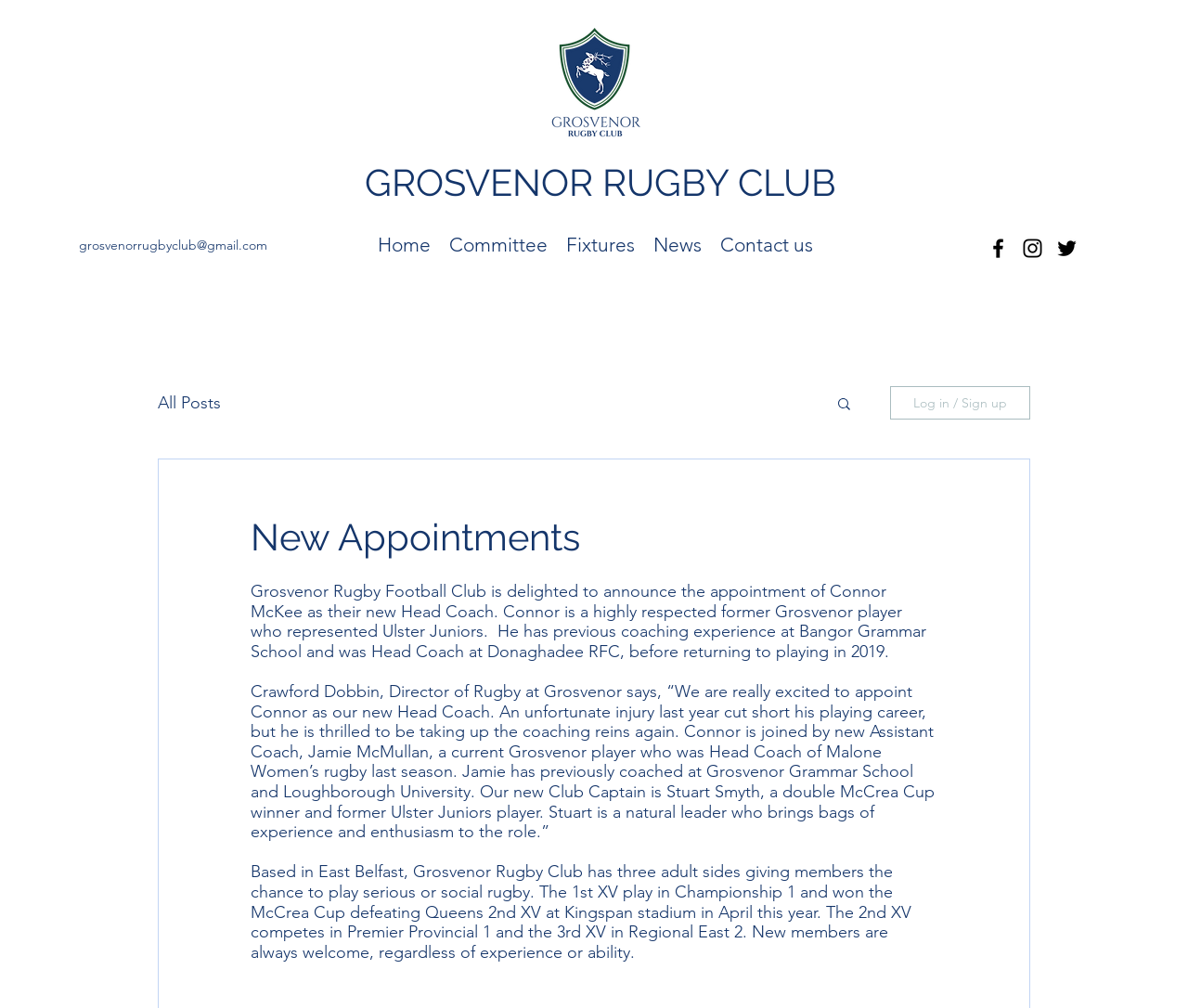Find the bounding box coordinates for the area that must be clicked to perform this action: "Click the Grosvenor Rugby Club logo".

[0.464, 0.028, 0.539, 0.138]